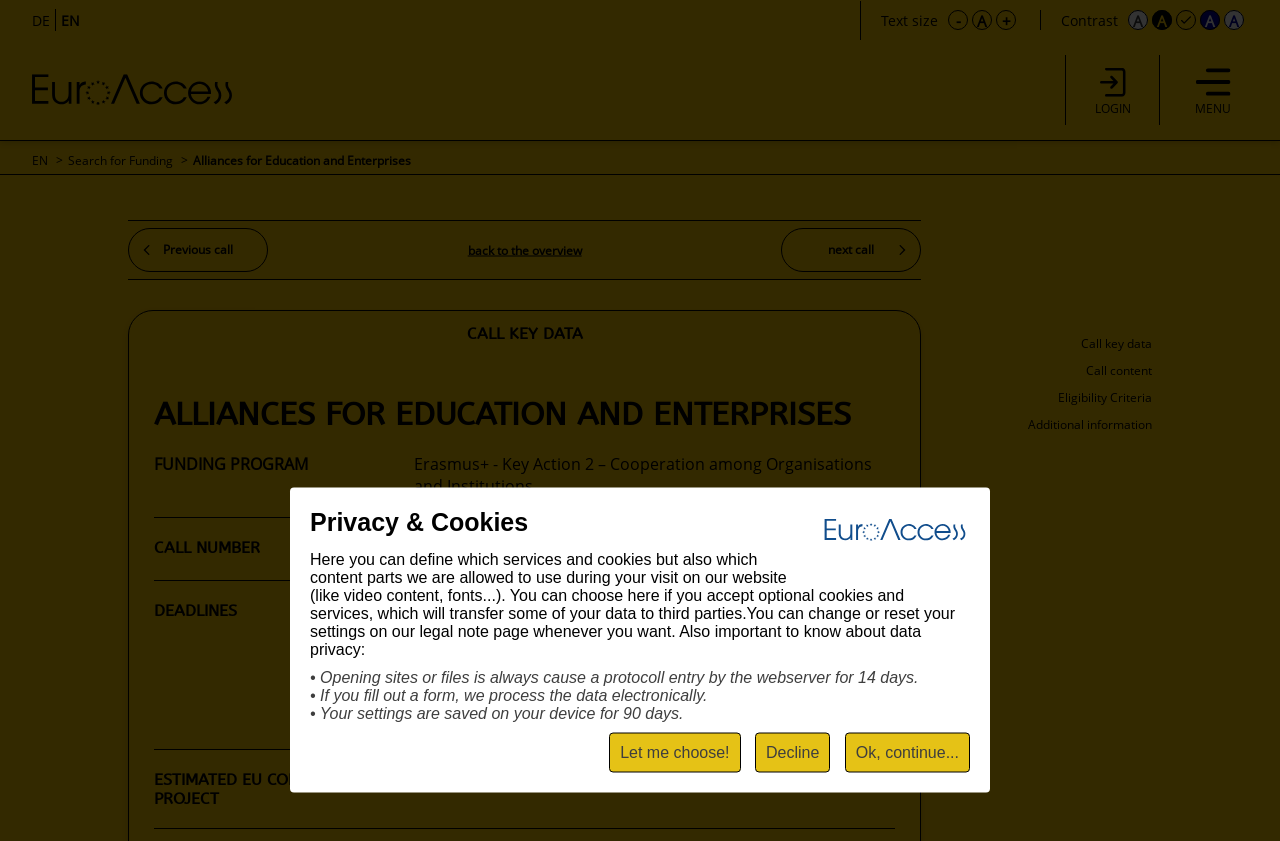Determine the bounding box coordinates for the HTML element described here: "Search for Funding".

[0.053, 0.181, 0.135, 0.201]